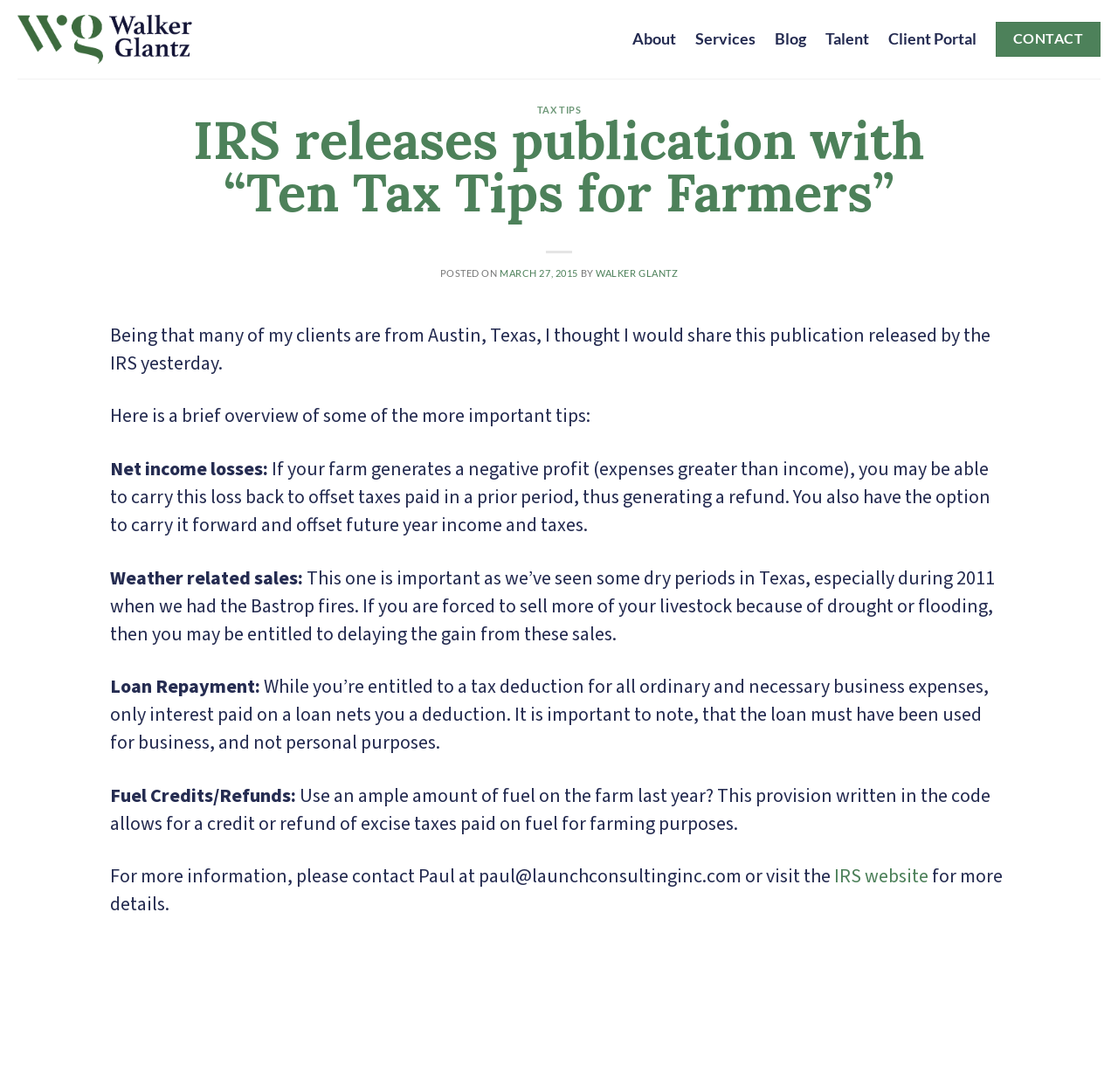What is the purpose of carrying a net income loss back to a prior period?
Please use the visual content to give a single word or phrase answer.

To generate a refund